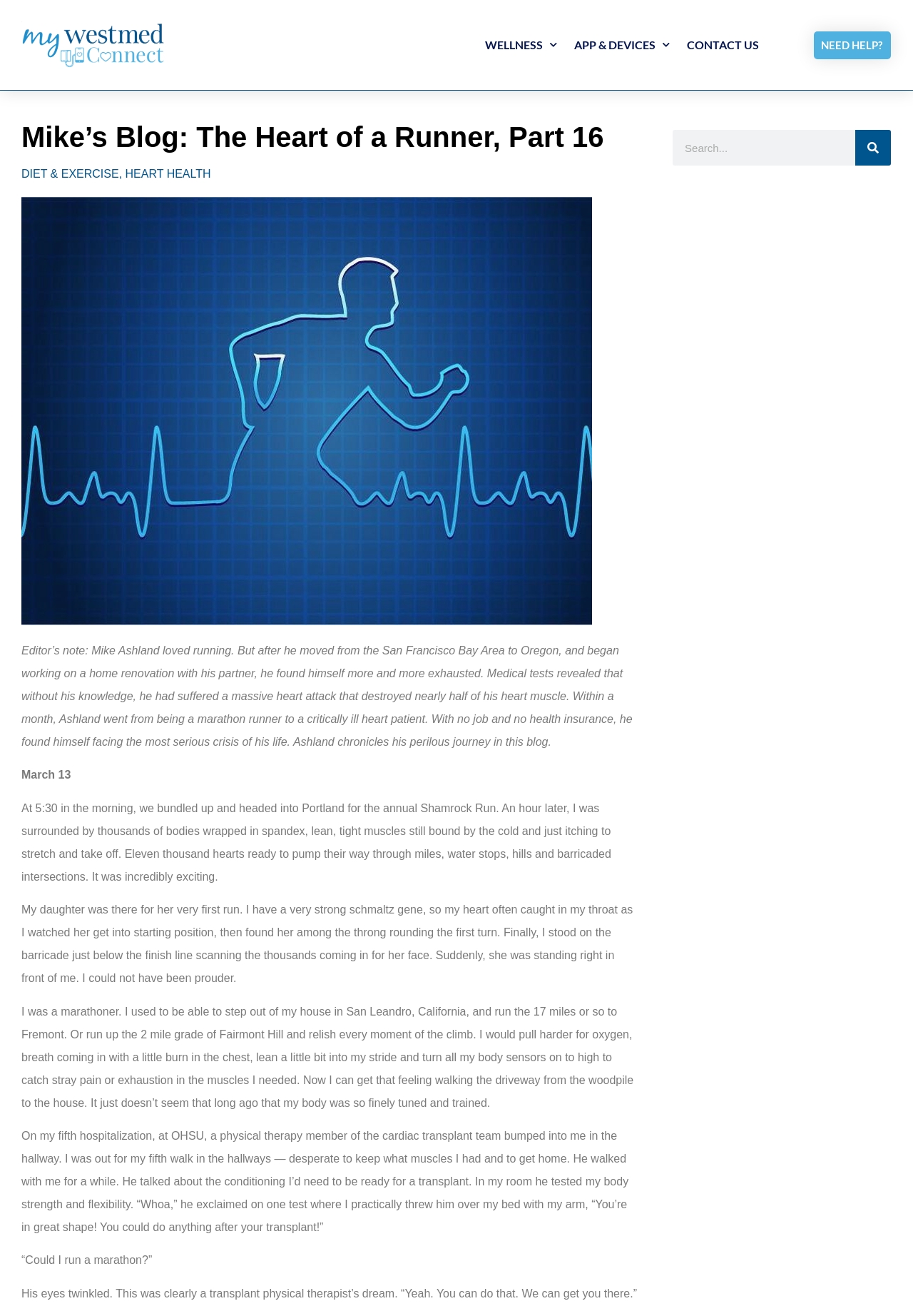Write an exhaustive caption that covers the webpage's main aspects.

The webpage is a blog post titled "The Heart of a Runner, Part 16 – My Westmed Connect" by Mike's Blog. At the top left corner, there is a logo of "my-westmed-connect" which is an image linked to the website. 

Above the main content, there are several navigation links, including "WELLNESS", "APP & DEVICES", "CONTACT US", and "NEED HELP?". These links are positioned horizontally across the top of the page, with "WELLNESS" on the left and "NEED HELP?" on the right.

Below the navigation links, there is a heading that displays the title of the blog post. Underneath the heading, there are three links: "DIET & EXERCISE", "HEART HEALTH", and a search bar with a search button.

The main content of the blog post is a personal story about the author's experience with heart health. The text is divided into several paragraphs, each describing a different aspect of the author's journey. The paragraphs are positioned vertically, with the first paragraph starting from the top left corner of the main content area.

There are no images in the main content area, but the text is descriptive and engaging, with the author sharing personal anecdotes and emotions. The tone of the text is reflective and introspective, with the author discussing their experiences with running, heart health, and hospitalization.